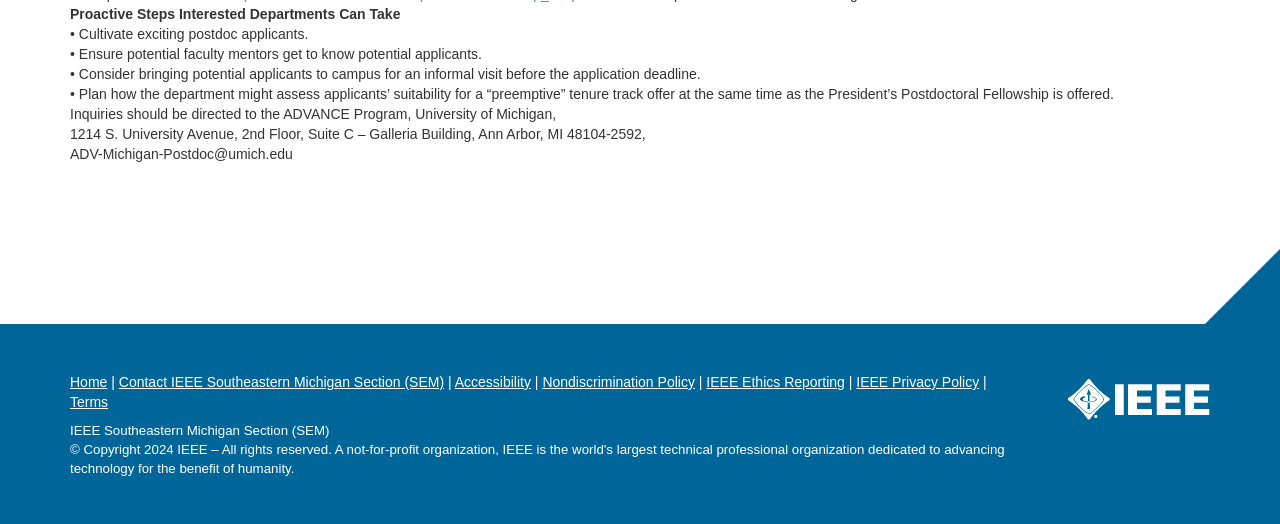What is the address of the ADVANCE Program?
Respond to the question with a well-detailed and thorough answer.

The address is mentioned in the static text element with ID 224, which is located at coordinates [0.055, 0.24, 0.504, 0.271]. The full address is 1214 S. University Avenue, 2nd Floor, Suite C – Galleria Building, Ann Arbor, MI 48104-2592.